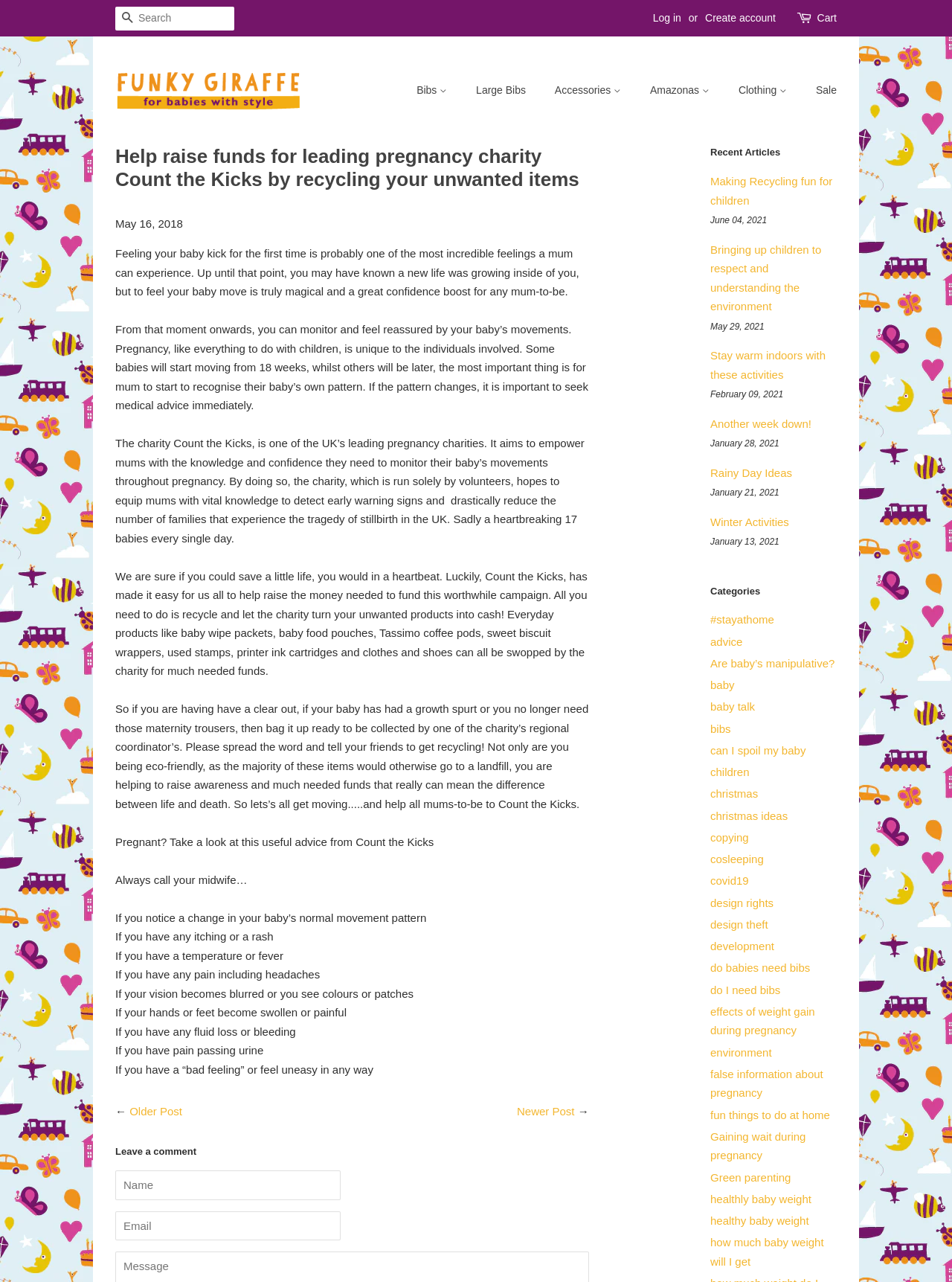Can you find and provide the title of the webpage?

Help raise funds for leading pregnancy charity Count the Kicks by recycling your unwanted items